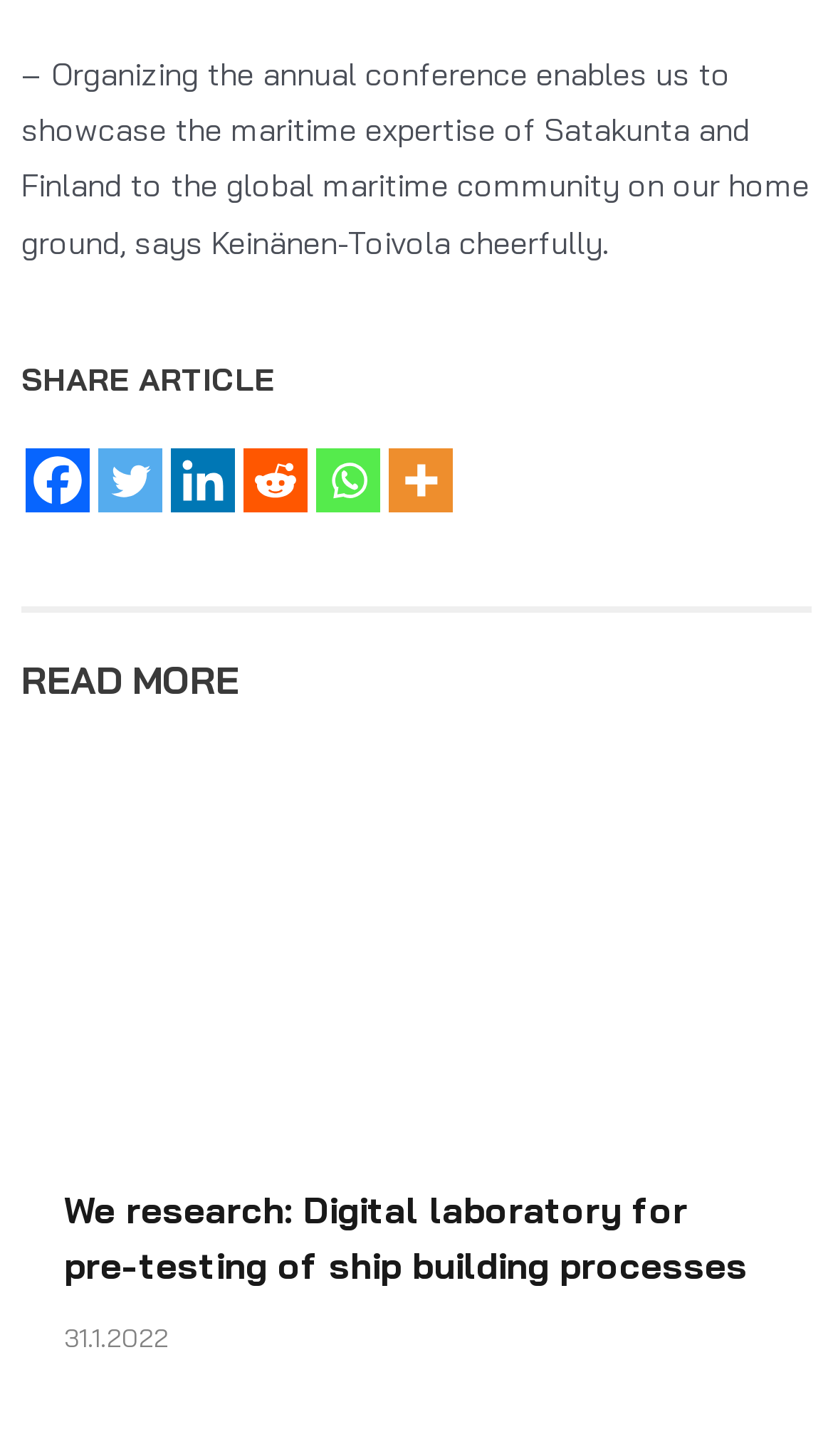Please give a concise answer to this question using a single word or phrase: 
What is the title of the research project?

Digital laboratory for pre-testing of ship building processes